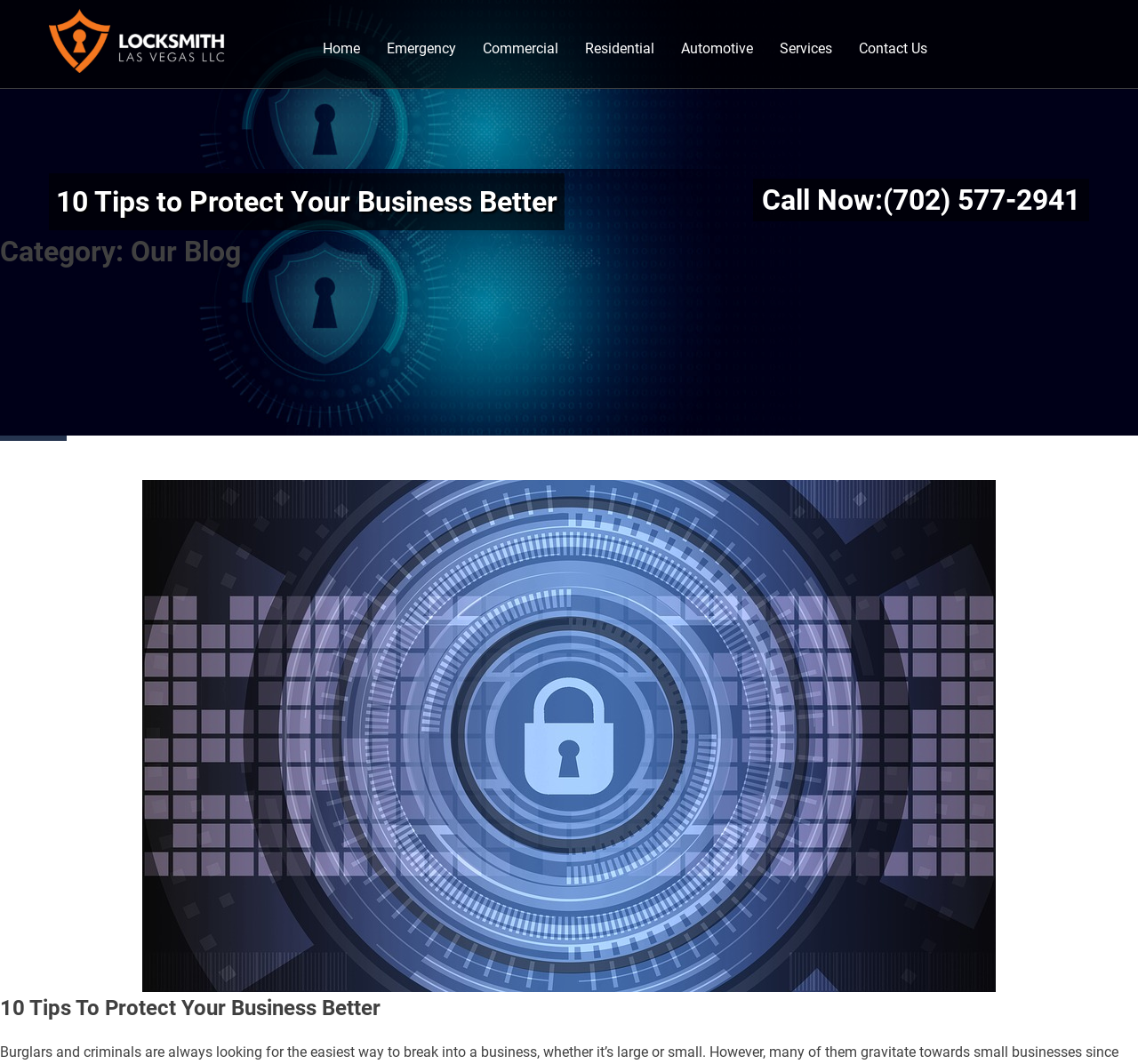Determine the bounding box coordinates of the clickable element necessary to fulfill the instruction: "Contact the locksmith". Provide the coordinates as four float numbers within the 0 to 1 range, i.e., [left, top, right, bottom].

[0.743, 0.03, 0.826, 0.061]